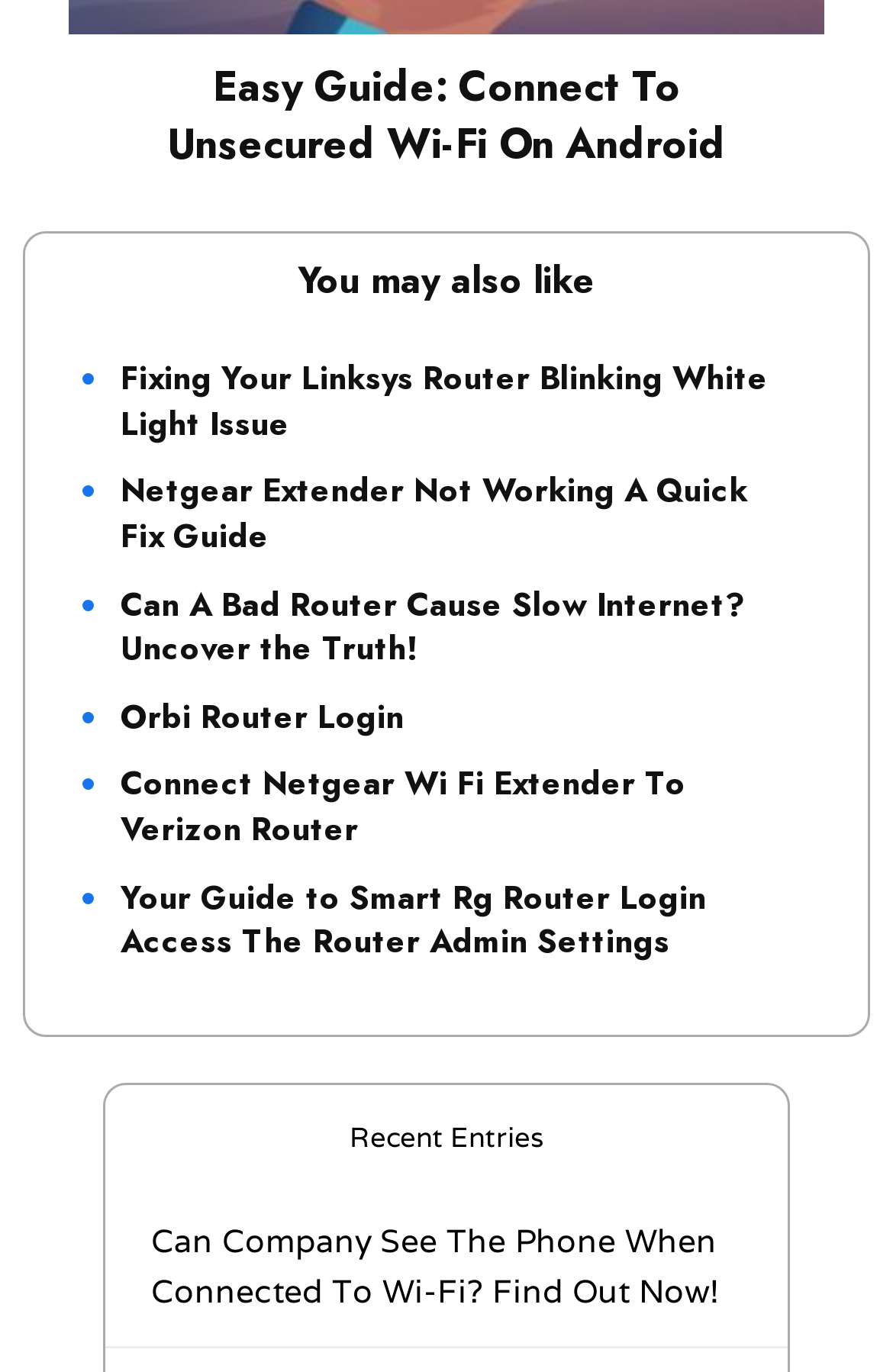How many article sections are on this webpage?
Using the image, provide a concise answer in one word or a short phrase.

6